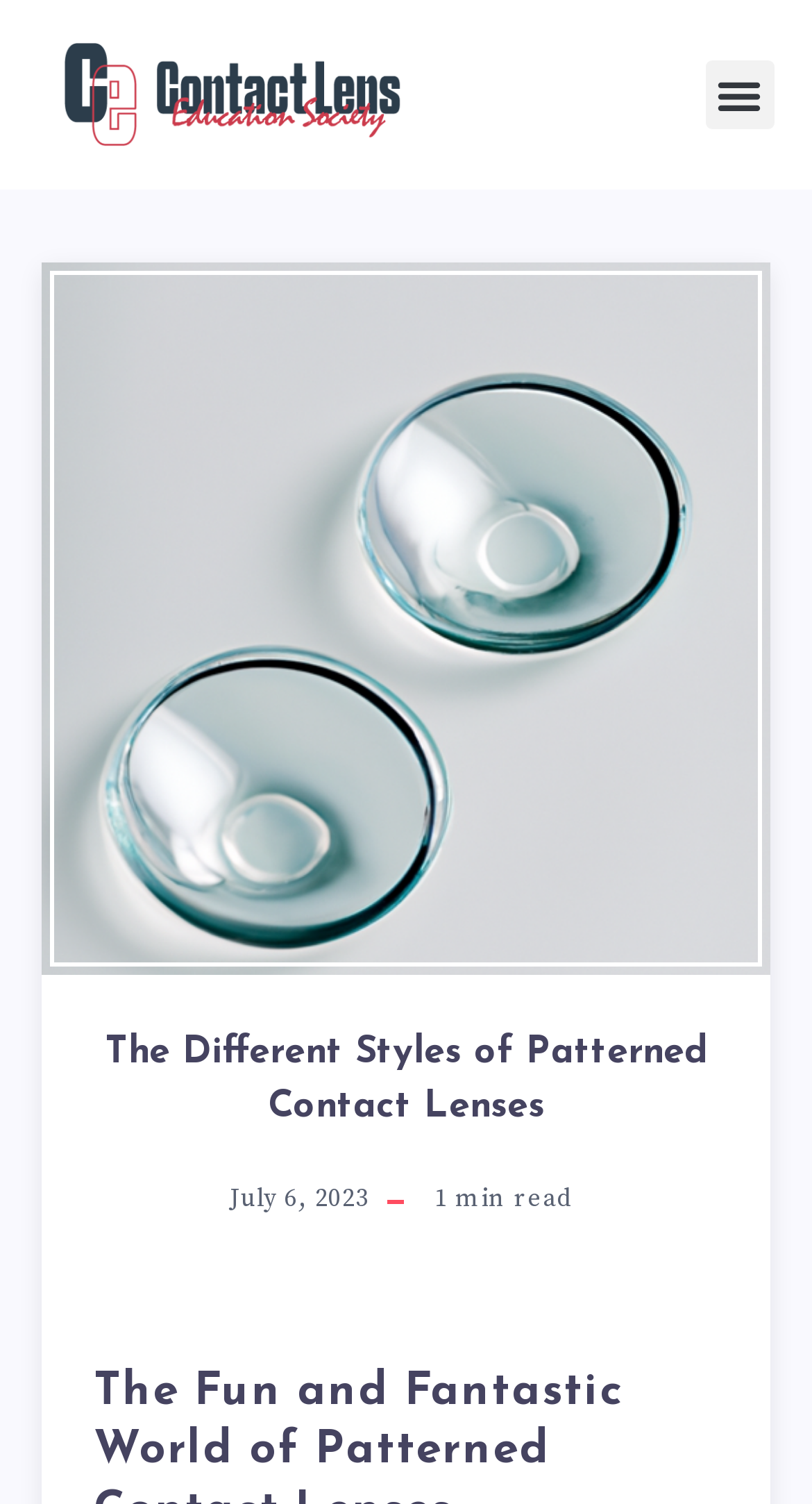Locate the headline of the webpage and generate its content.

The Different Styles of Patterned Contact Lenses